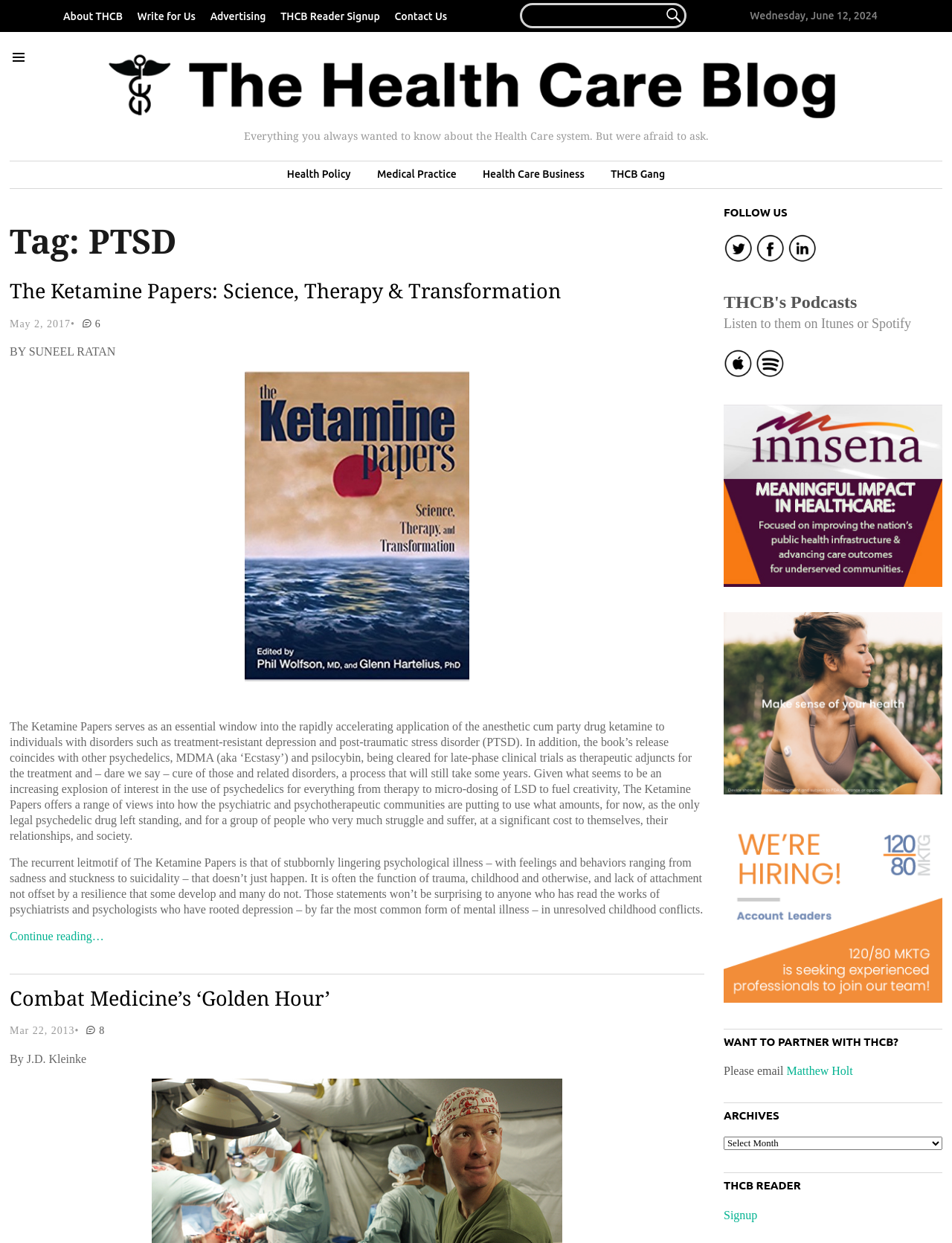Determine the bounding box of the UI component based on this description: "Combat Medicine’s ‘Golden Hour’". The bounding box coordinates should be four float values between 0 and 1, i.e., [left, top, right, bottom].

[0.01, 0.791, 0.347, 0.814]